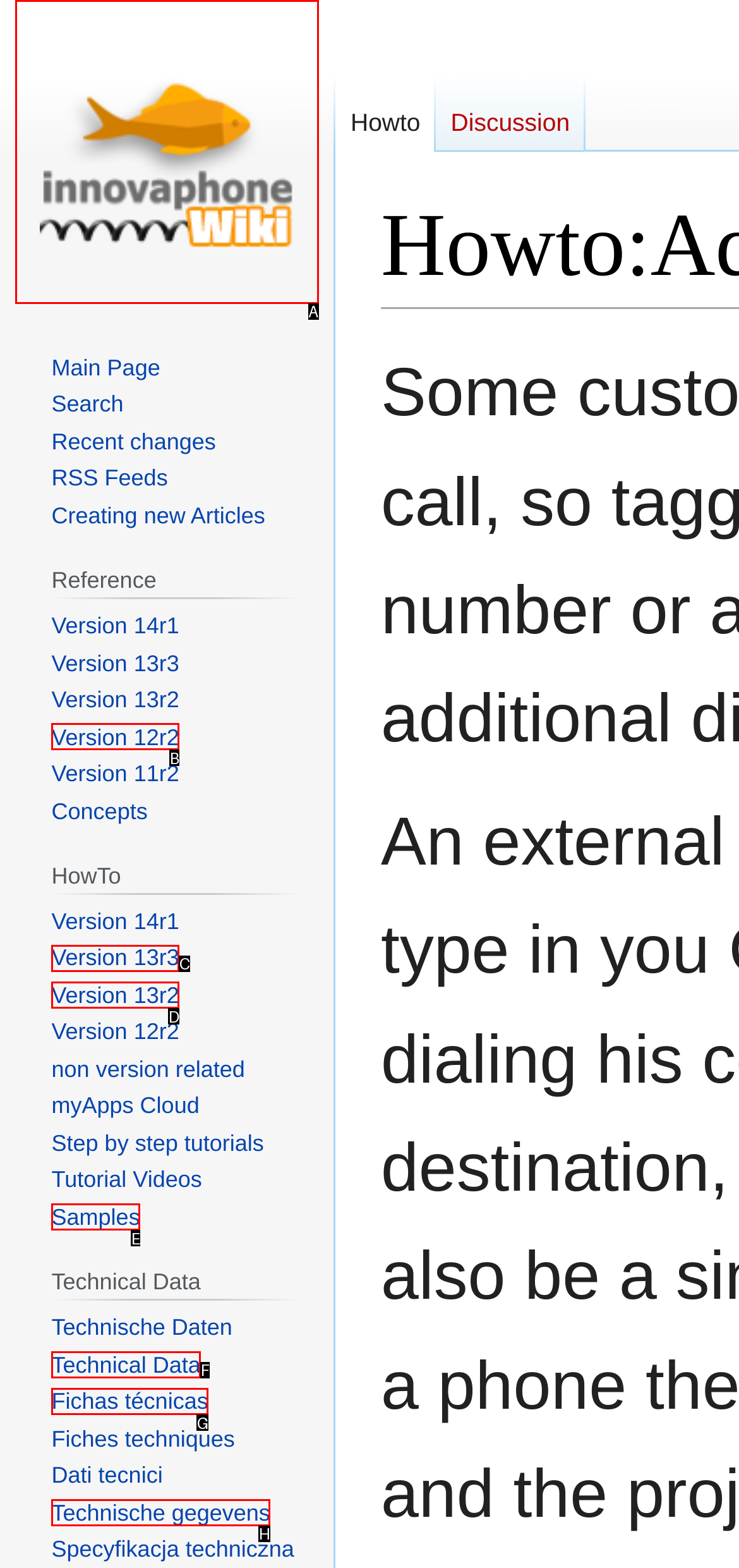Select the option that corresponds to the description: title="Visit the main page"
Respond with the letter of the matching choice from the options provided.

A